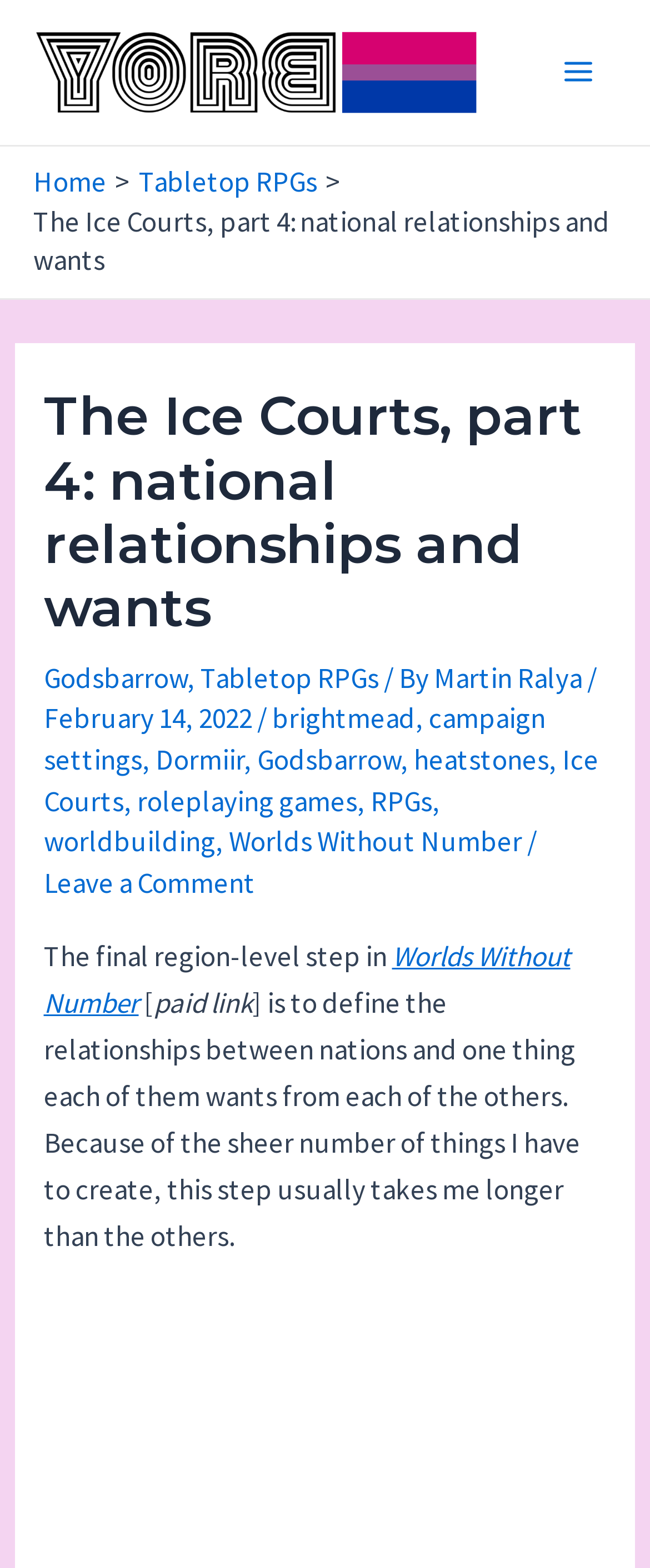Extract the bounding box for the UI element that matches this description: "Main Menu".

[0.832, 0.022, 0.949, 0.07]